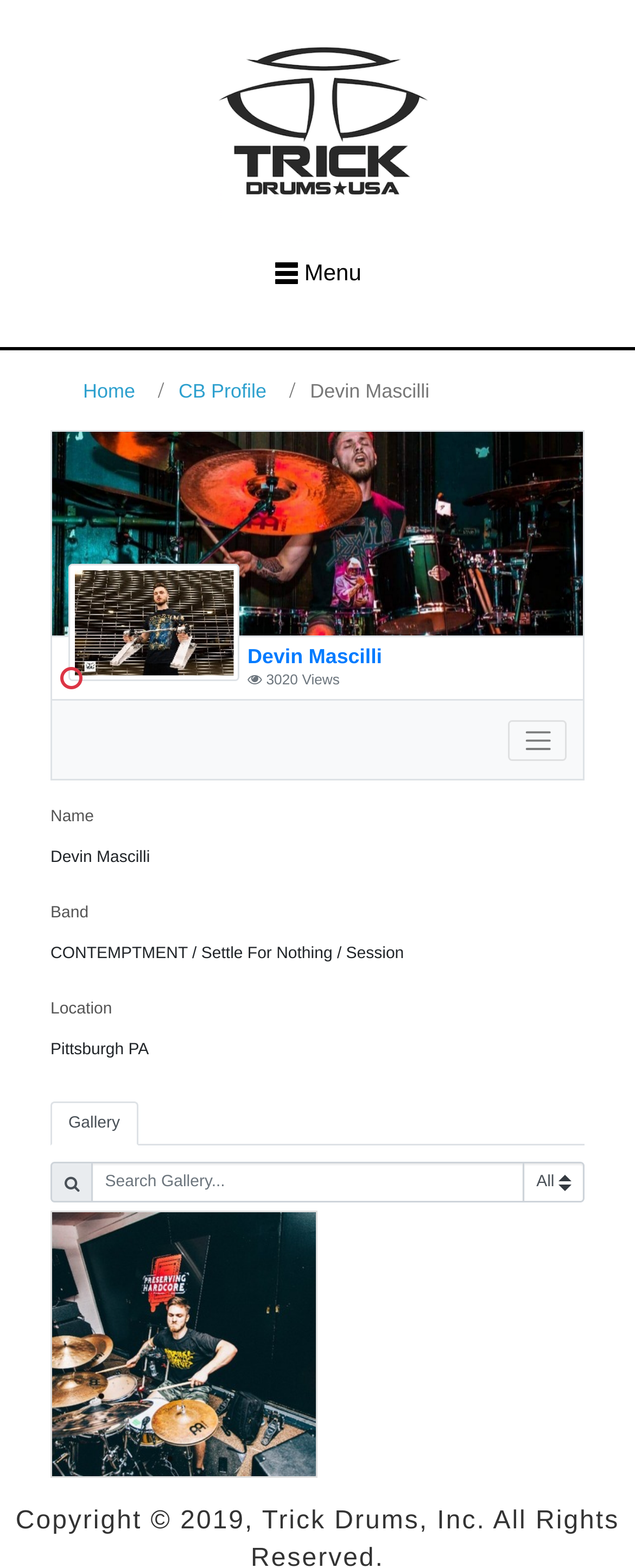Describe in detail what you see on the webpage.

This webpage is the official site for Trick Drums USA Artists, featuring a profile of Devin Mascilli, a drummer. At the top left, there is a link to "Trick Drums Artists" accompanied by an image with the same name. Next to it, on the right, is a menu link labeled "Ƹ Menu". 

Below the top section, there is a complementary section that contains a set of links, including "Home" and "CB Profile", as well as a static text "Devin Mascilli". 

To the right of the complementary section, there is an image of Devin Mascilli, followed by a heading with his name. Below the heading, there are two static texts, "Views" and "3020", indicating the number of views. 

Further down, there is a button to toggle the menu, and a section with details about Devin Mascilli, including his name, band, location, and a link to his gallery. 

In the gallery section, there is a search box and a combobox to filter the search results. Below the search box, there is a link to an image, "20190506_154109.jpg".